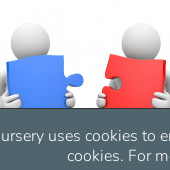What values does the school emphasize?
Ensure your answer is thorough and detailed.

The educational message of Beckfoot Nessfield Primary School focuses on promoting kindness, cooperation, and the nurturing of positive relationships among students, which is reflected in the imagery of the two figures holding puzzle pieces, symbolizing collaboration and community values.